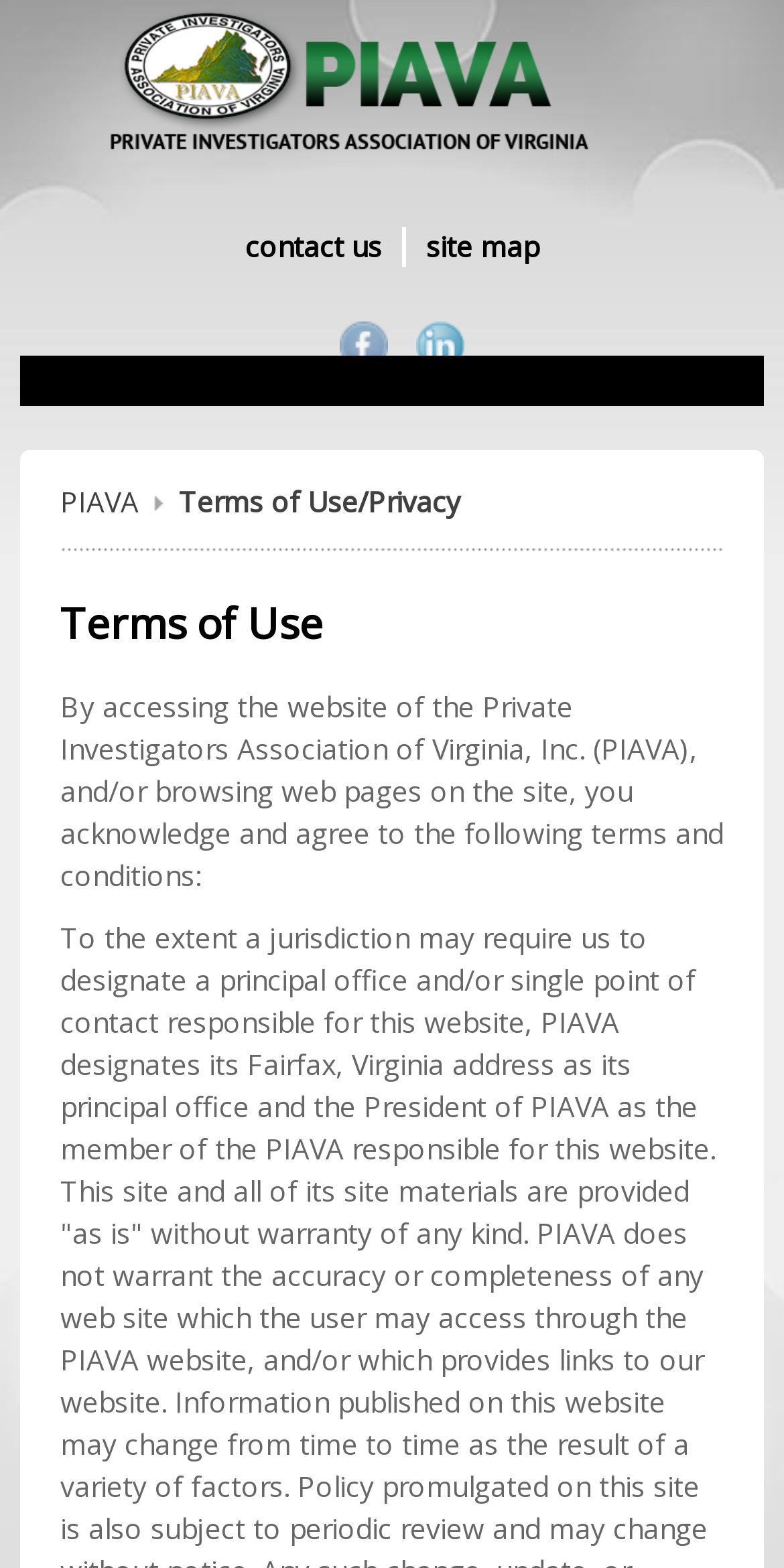Find the bounding box of the web element that fits this description: "Facebook".

[0.433, 0.205, 0.495, 0.235]